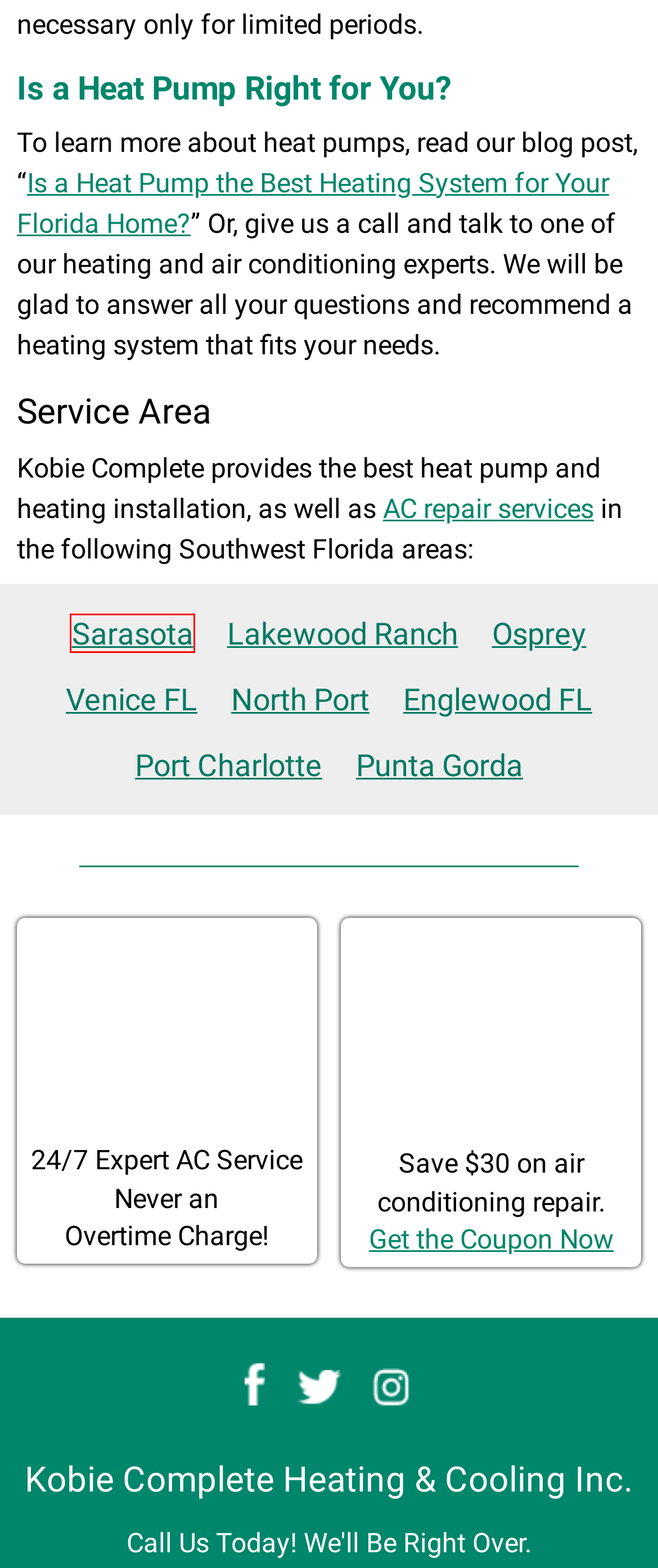Review the screenshot of a webpage containing a red bounding box around an element. Select the description that best matches the new webpage after clicking the highlighted element. The options are:
A. Air Conditioning & AC Repair Lakewood Ranch | Kobie Complete
B. Is a Heat Pump the Best Heating System for Your Florida Home? | Kobie Complete
C. Port Charlotte Air Conditioning & AC Repair | Kobie Complete
D. Air Conditioning | AC Repair Englewood FL | Kobie Complete
E. Air Conditioning & AC Repair North Port FL | Kobie Complete
F. Air Conditioning and AC Repair Osprey | Kobie Complete
G. Air Conditioning Venice FL | 24/7 AC Repair | Kobie Complete
H. Sarasota Air Conditioning | 24/7 AC Repair | Kobie Complete

H